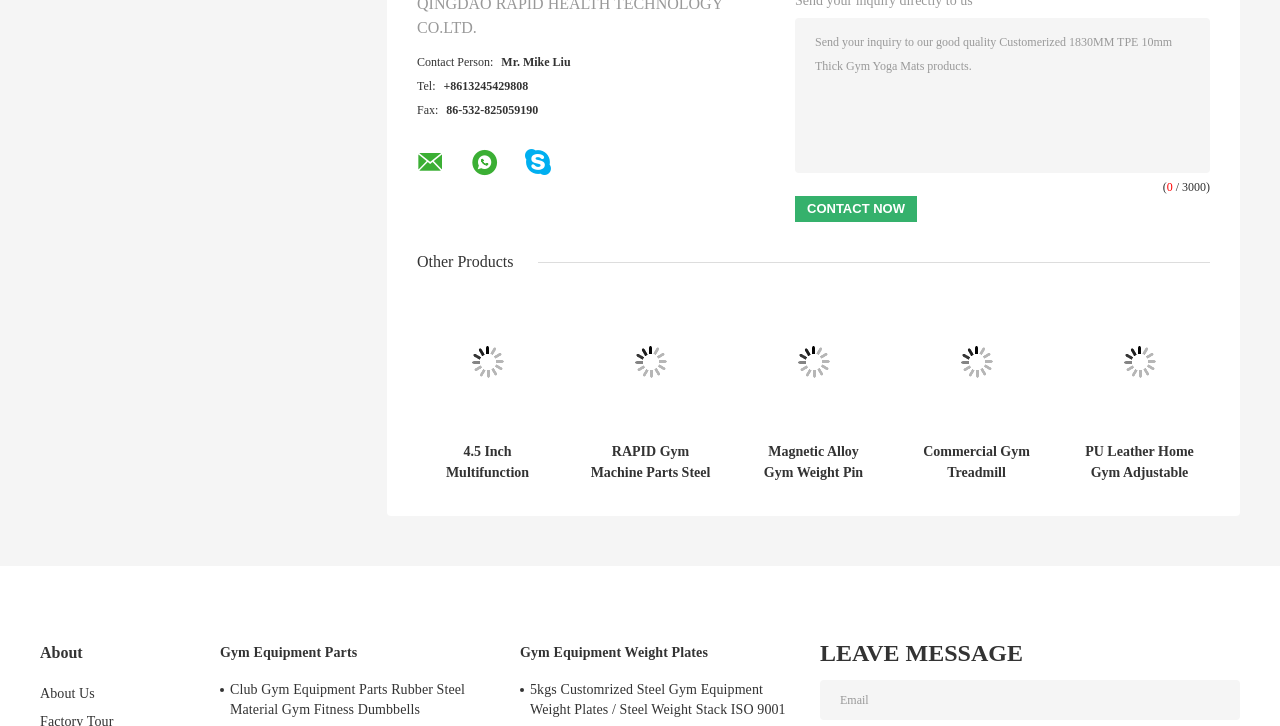Specify the bounding box coordinates of the area to click in order to execute this command: 'Send an inquiry'. The coordinates should consist of four float numbers ranging from 0 to 1, and should be formatted as [left, top, right, bottom].

[0.621, 0.024, 0.945, 0.238]